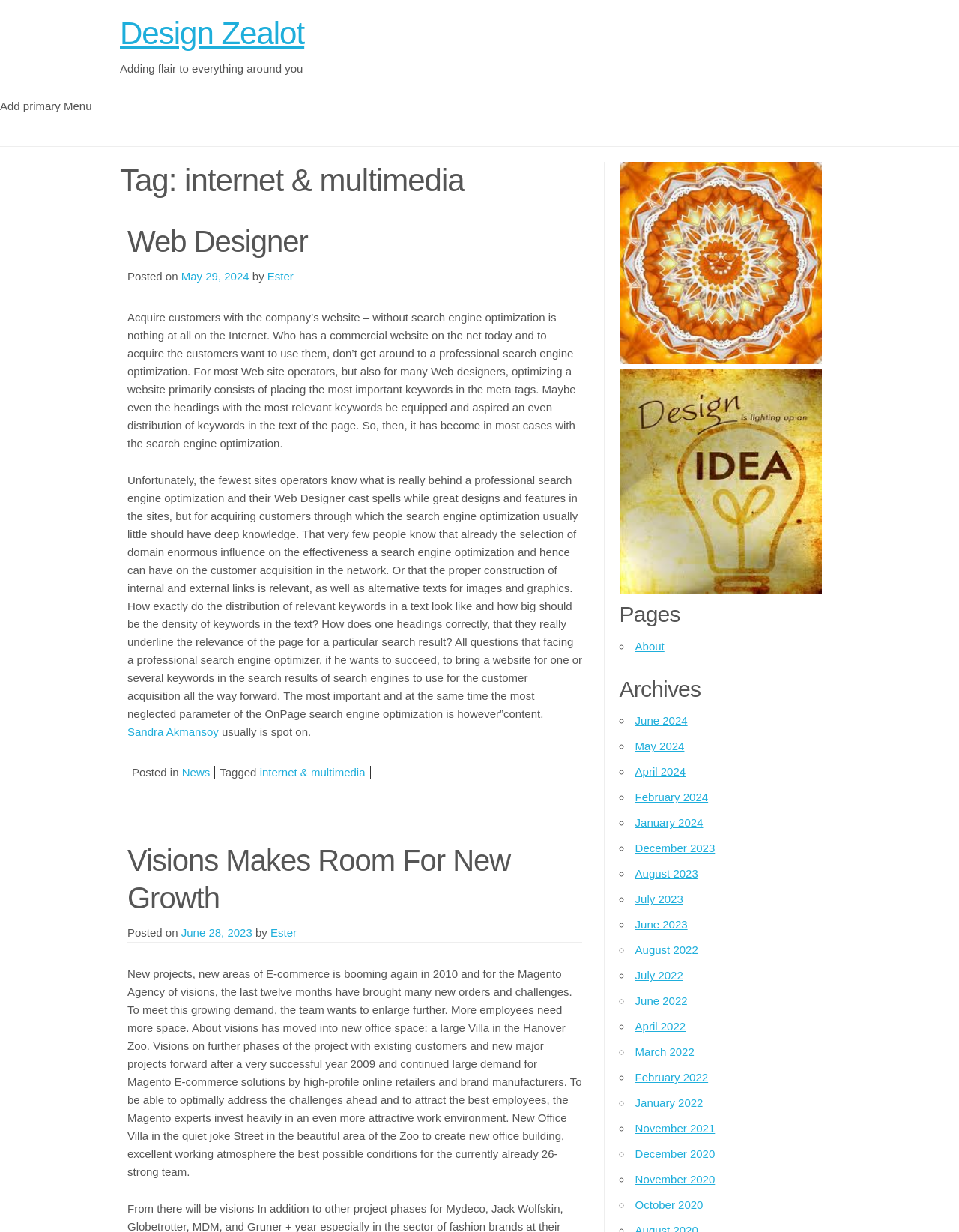Find the bounding box coordinates of the clickable region needed to perform the following instruction: "click on the 'About' link". The coordinates should be provided as four float numbers between 0 and 1, i.e., [left, top, right, bottom].

[0.662, 0.519, 0.693, 0.53]